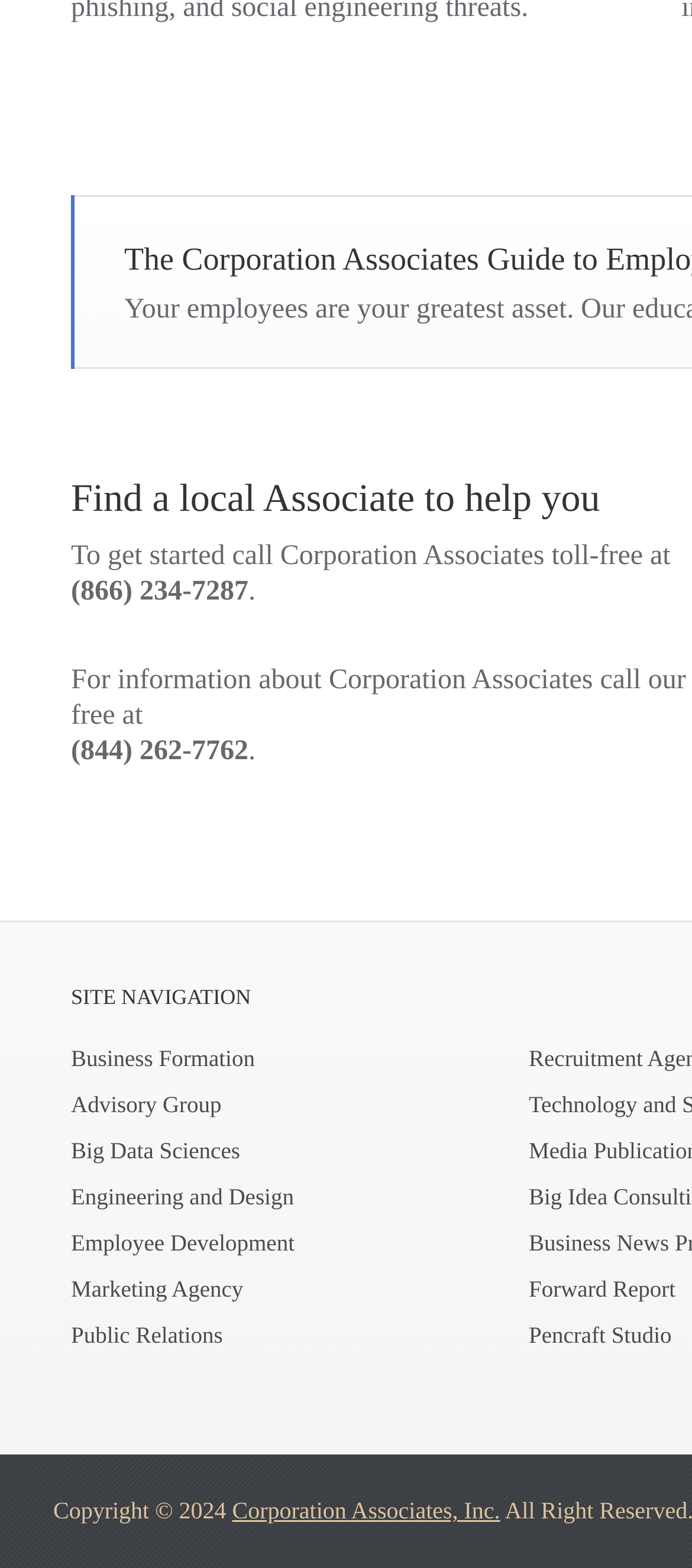What is the copyright year?
Using the information from the image, provide a comprehensive answer to the question.

The copyright year can be found at the bottom of the webpage, where it says 'Copyright © 2024'.